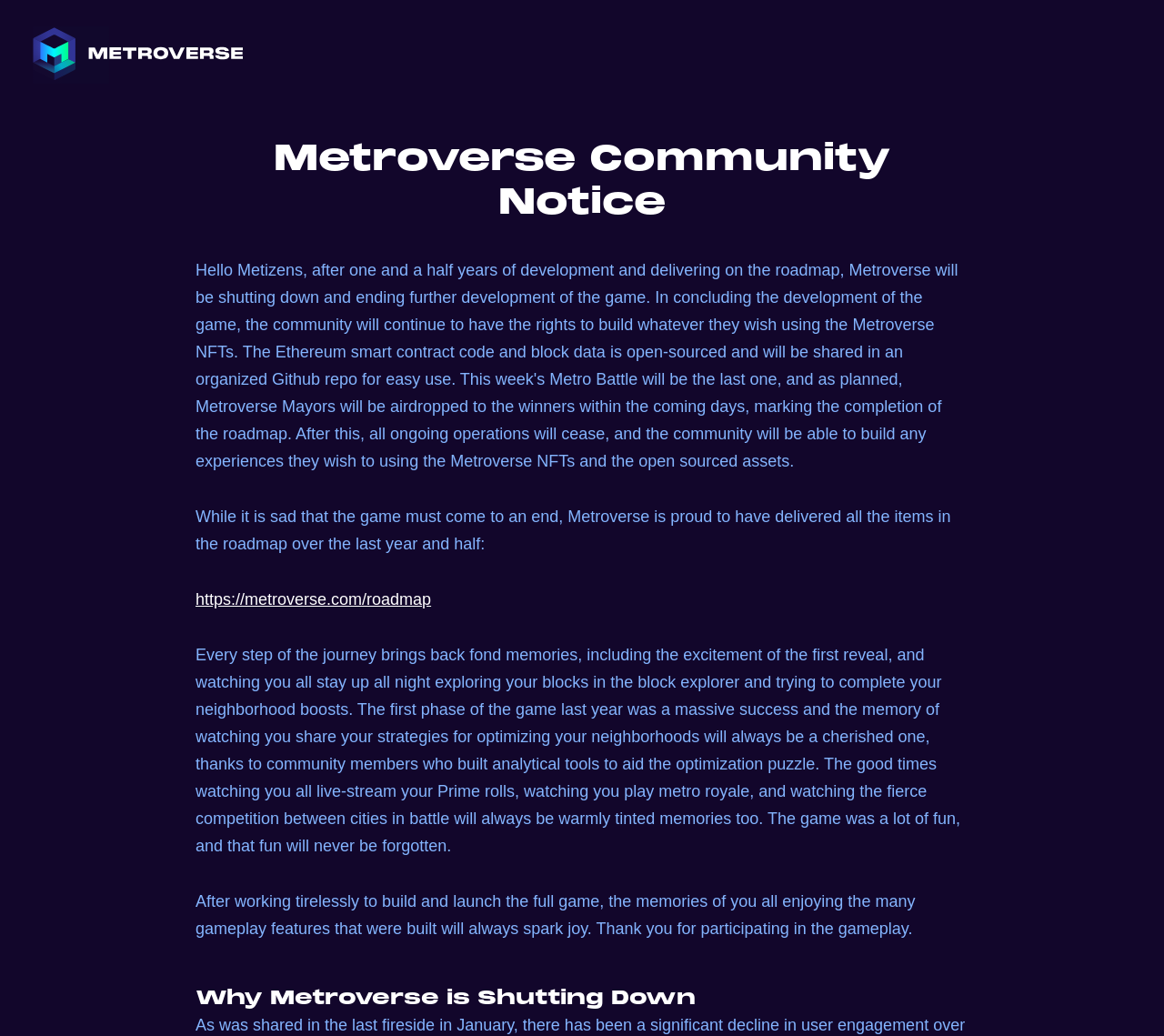What is mentioned as a success in the game's first phase?
Please provide a detailed and comprehensive answer to the question.

According to the text, the first phase of the game was a massive success, and one of the memories mentioned is watching players try to complete their neighborhood boosts, indicating that neighborhood boosts were a successful aspect of the game.